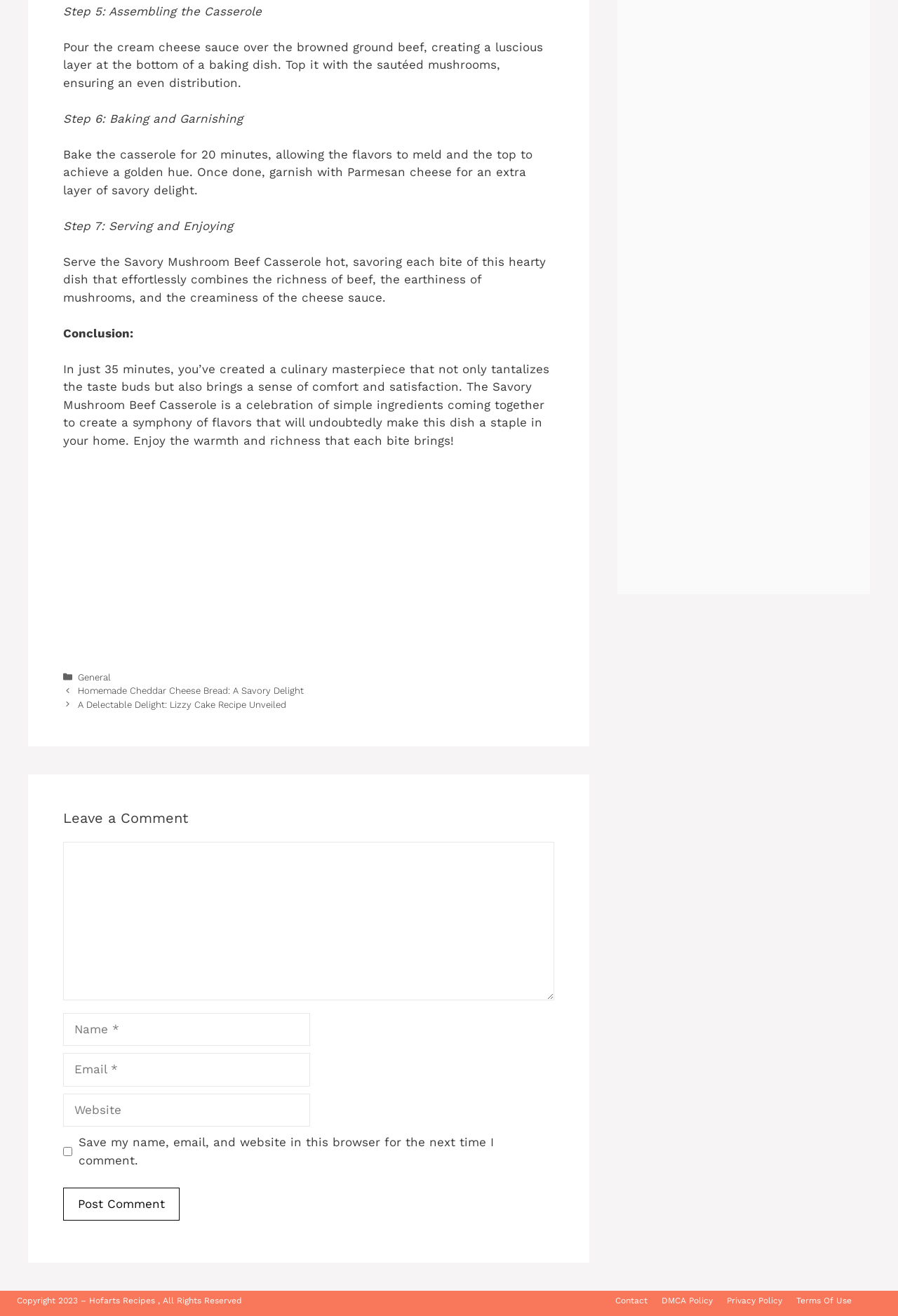Please answer the following question using a single word or phrase: 
How long does the casserole need to bake?

20 minutes